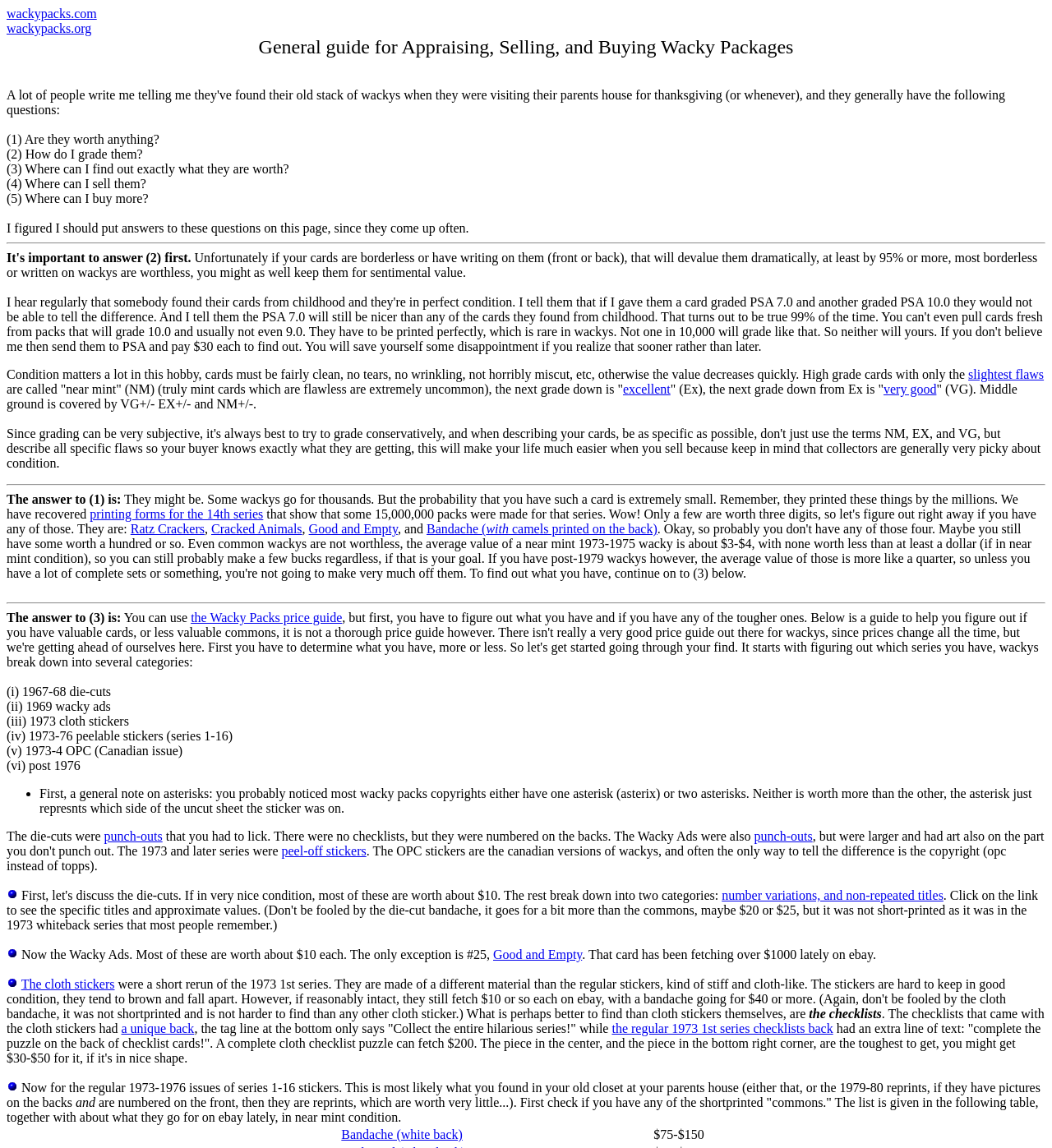Locate the bounding box coordinates of the area that needs to be clicked to fulfill the following instruction: "Read the article by Therese Horvat". The coordinates should be in the format of four float numbers between 0 and 1, namely [left, top, right, bottom].

None